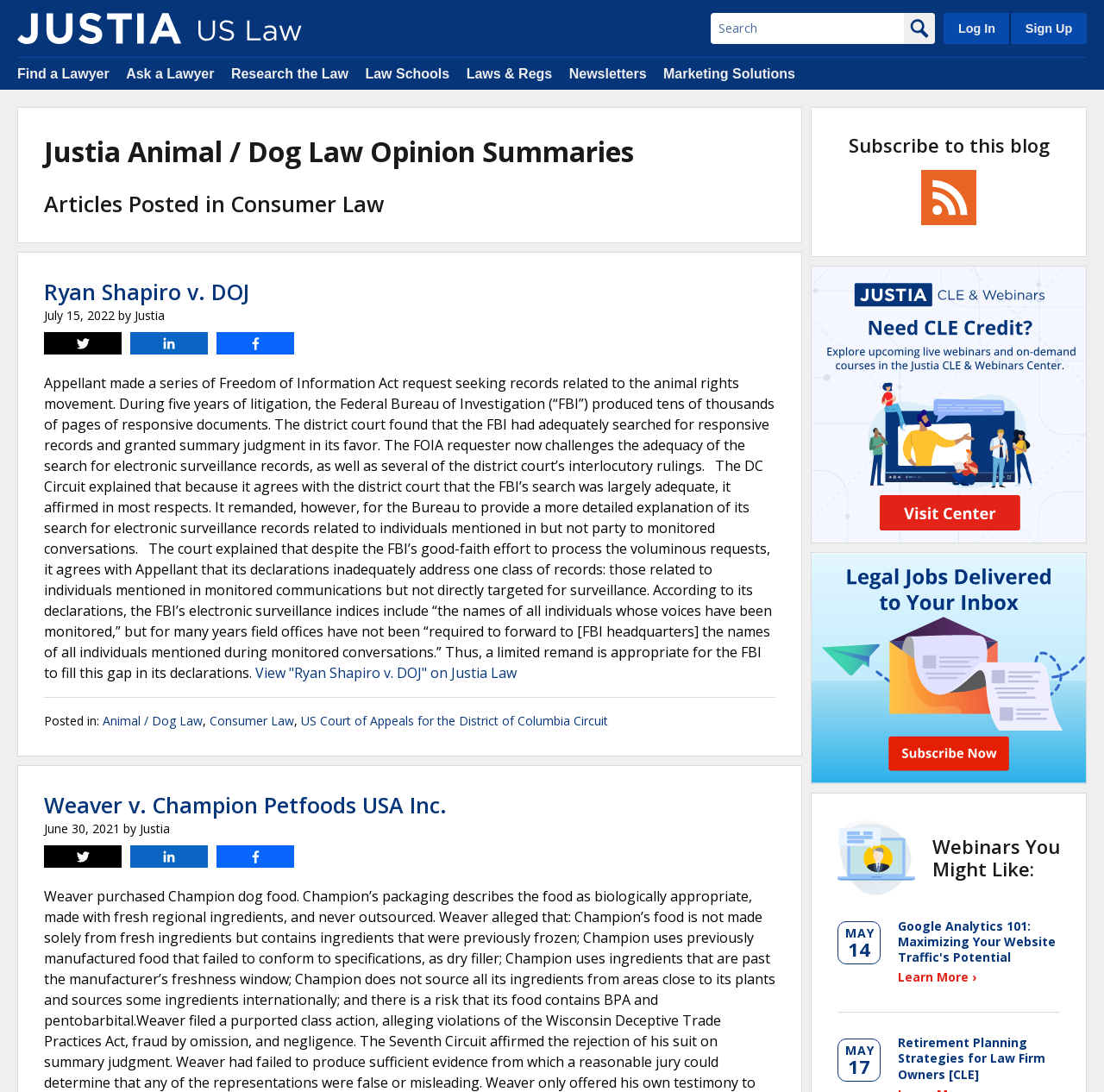Please indicate the bounding box coordinates for the clickable area to complete the following task: "Search for something". The coordinates should be specified as four float numbers between 0 and 1, i.e., [left, top, right, bottom].

[0.644, 0.012, 0.847, 0.04]